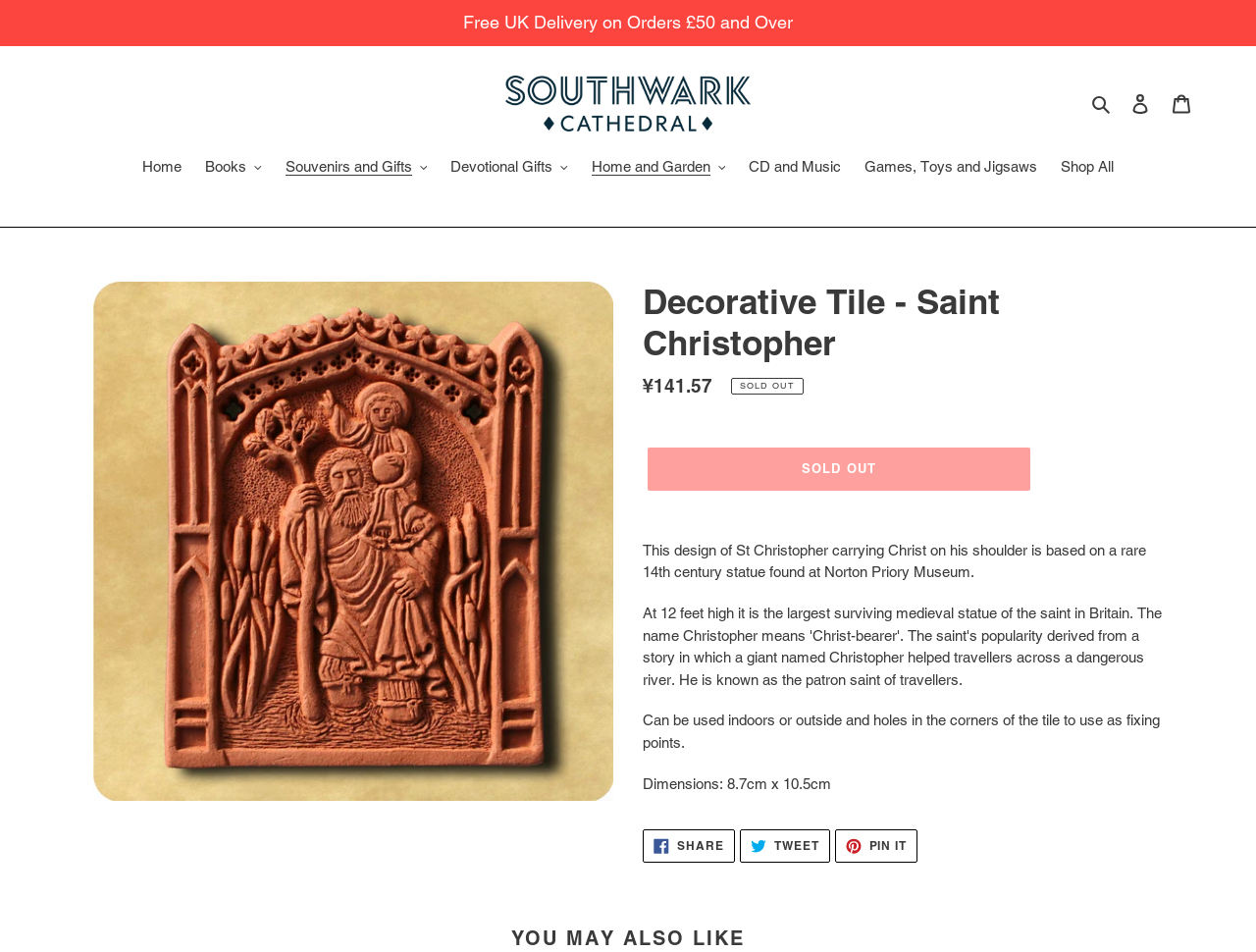Predict the bounding box of the UI element based on the description: "Devotional Gifts". The coordinates should be four float numbers between 0 and 1, formatted as [left, top, right, bottom].

[0.351, 0.115, 0.46, 0.142]